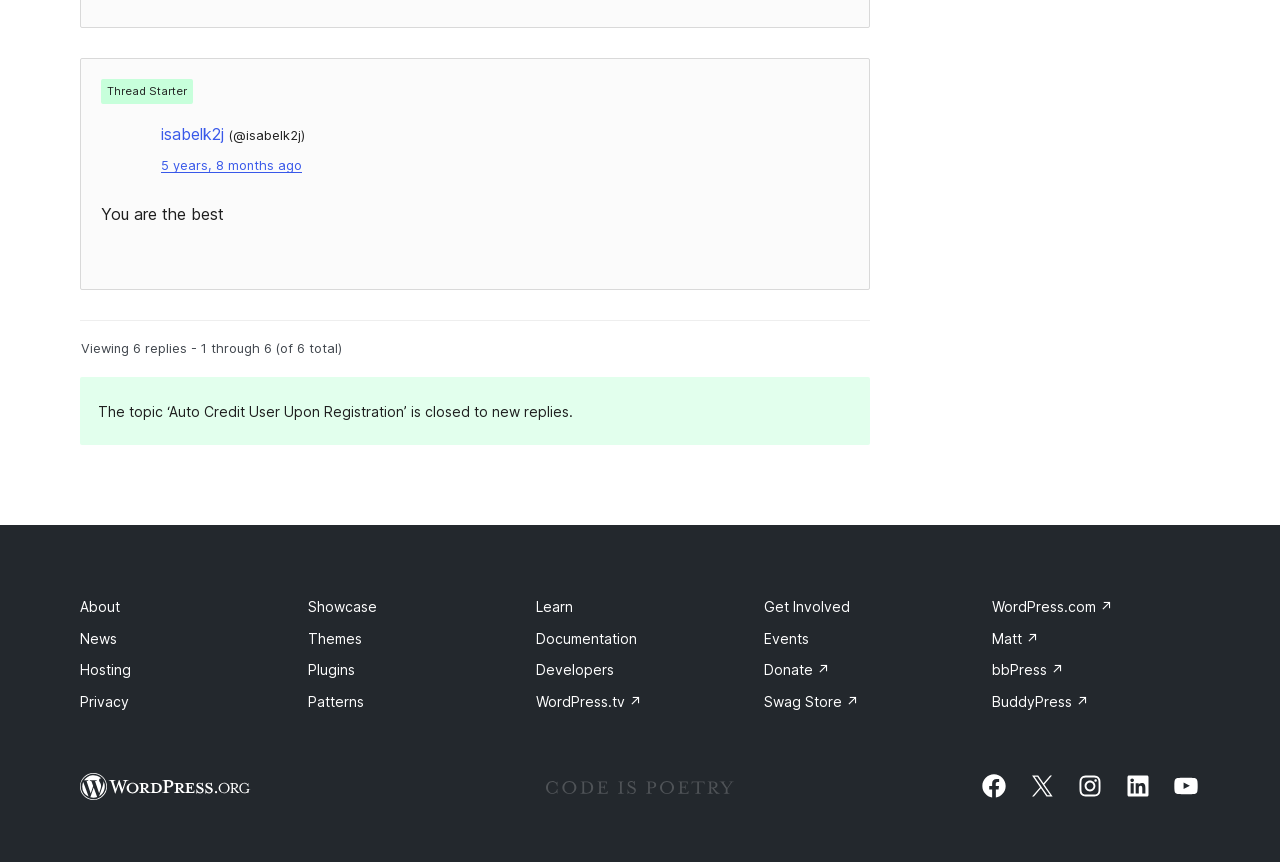Identify the bounding box of the UI component described as: "parent_node: -- Loading --".

None